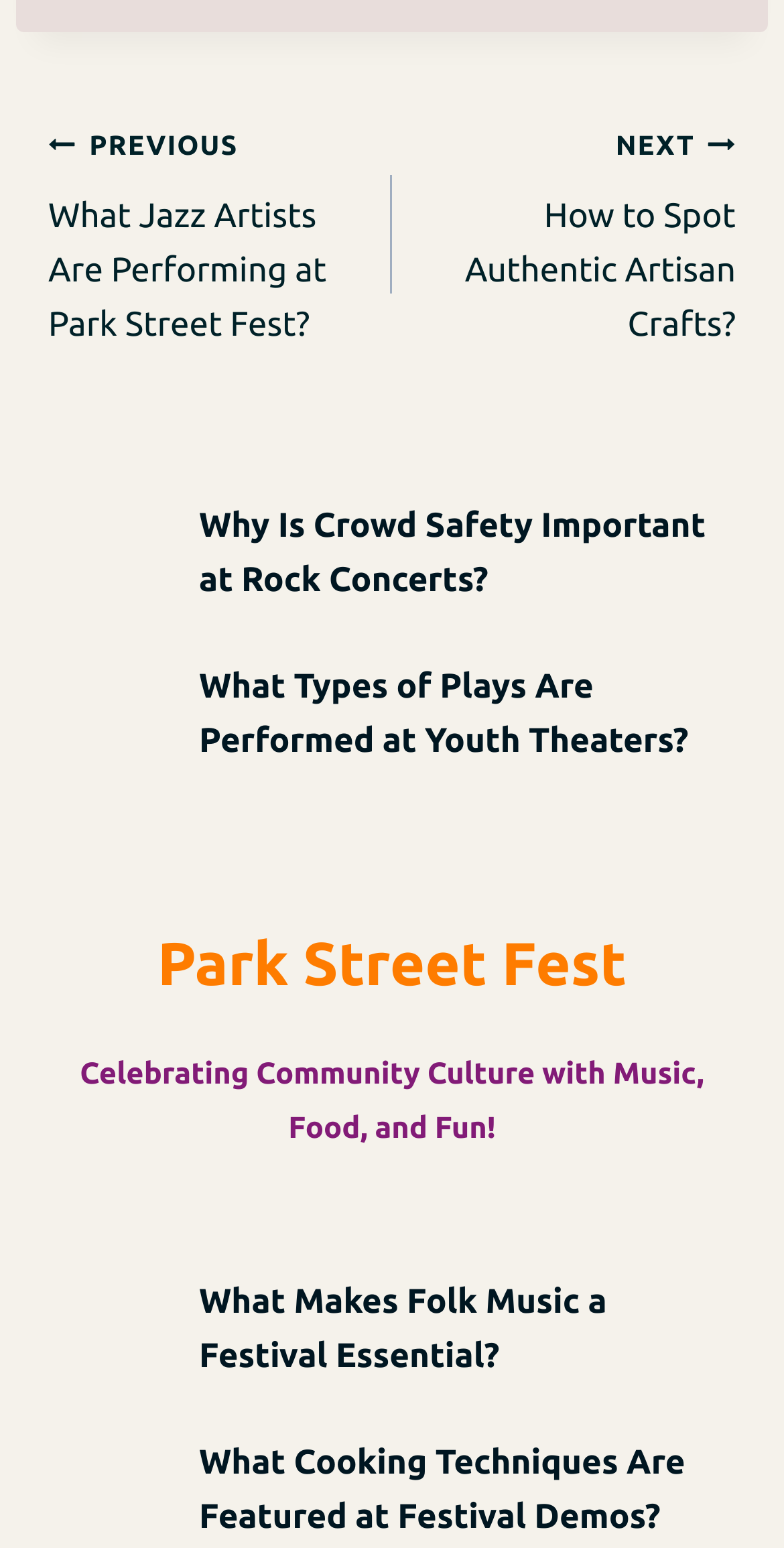Please find the bounding box coordinates of the element's region to be clicked to carry out this instruction: "Read the 'Why Is Crowd Safety Important at Rock Concerts?' article".

[0.254, 0.327, 0.9, 0.387]